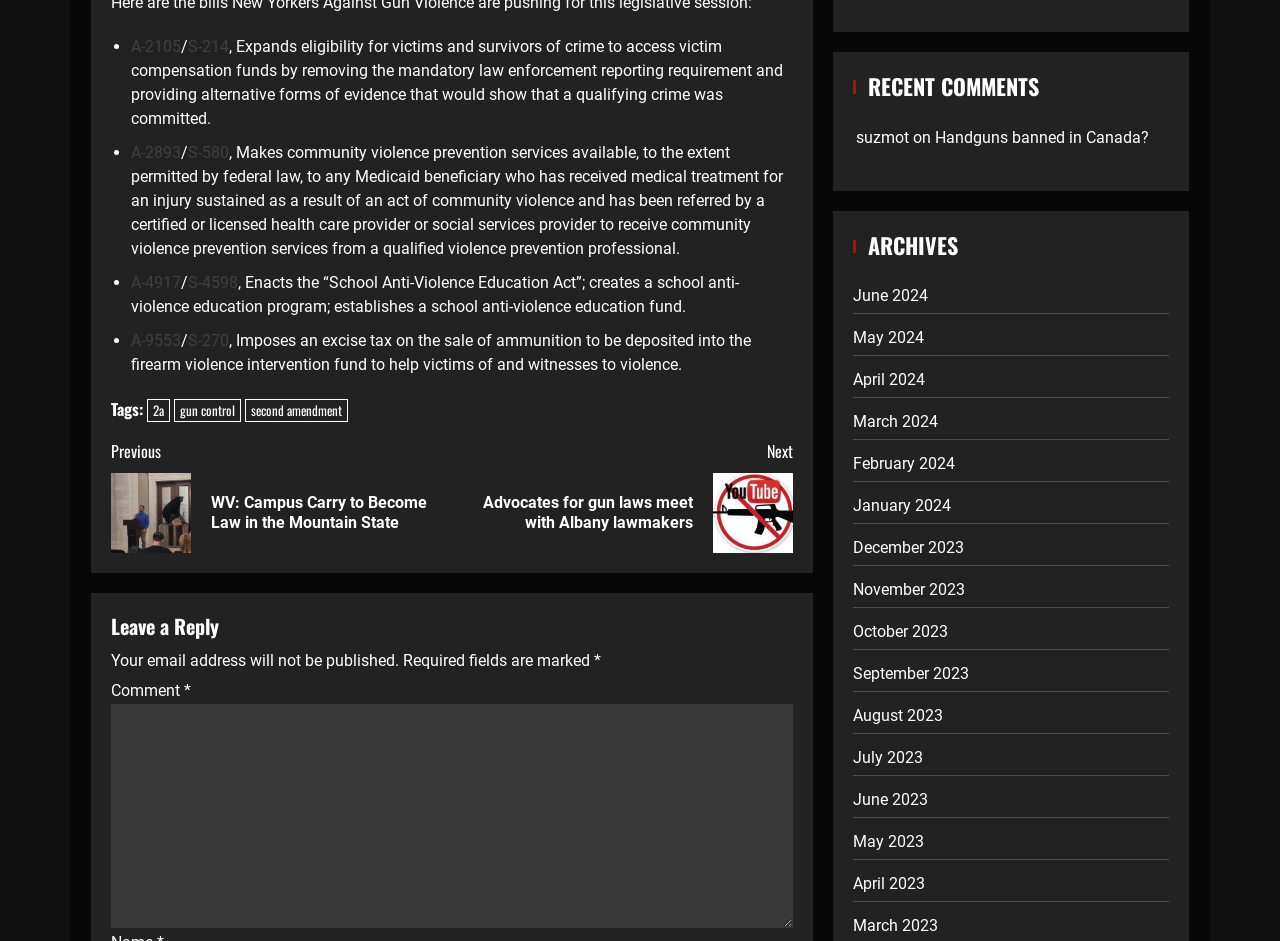Use a single word or phrase to answer the following:
What is the purpose of the 'Tags' section?

to categorize articles